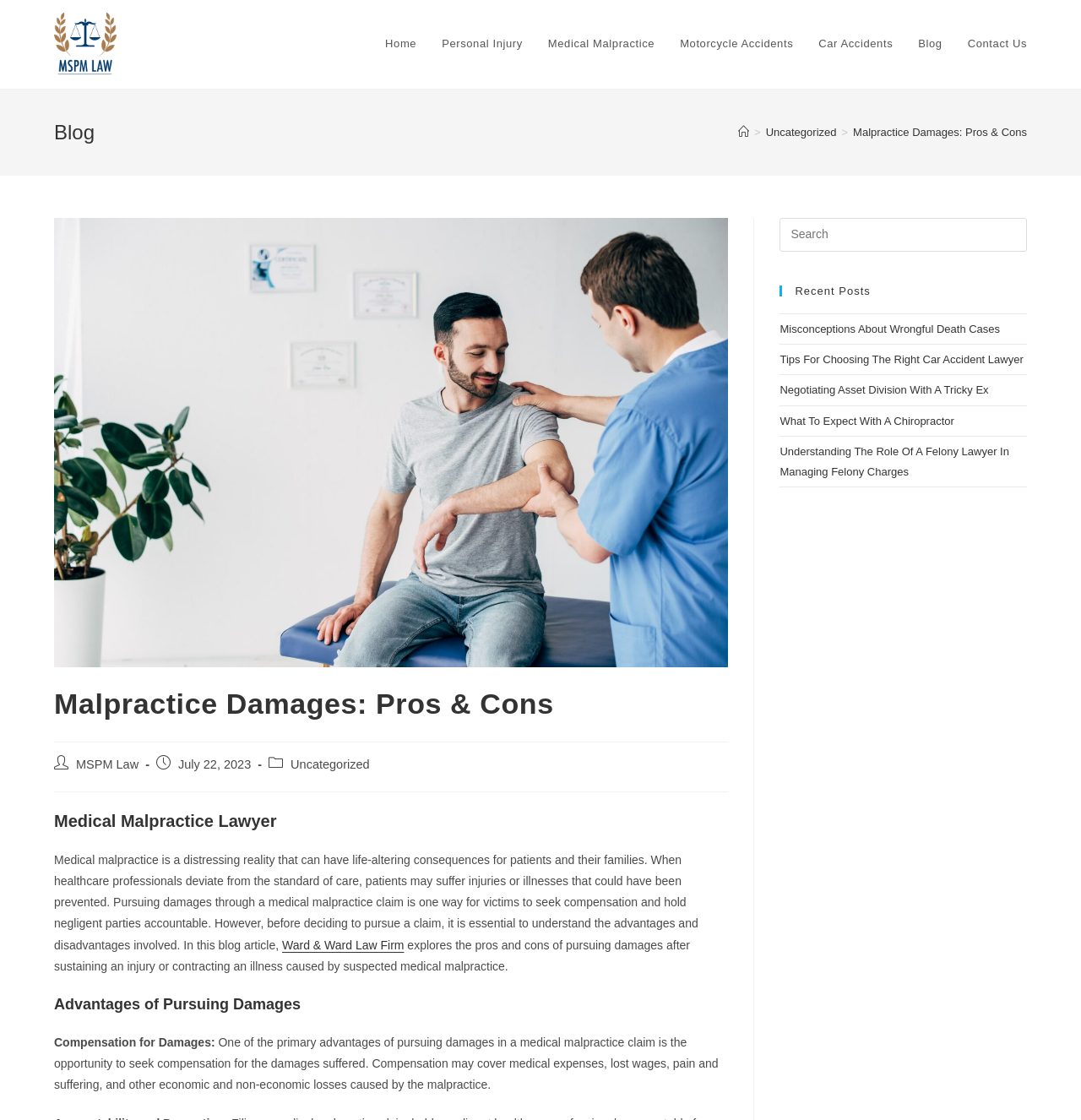Who is the author of the current post?
Use the image to give a comprehensive and detailed response to the question.

The author of the current post is not specified on the webpage. Although there is a 'Post author:' label, it does not provide the actual author's name.